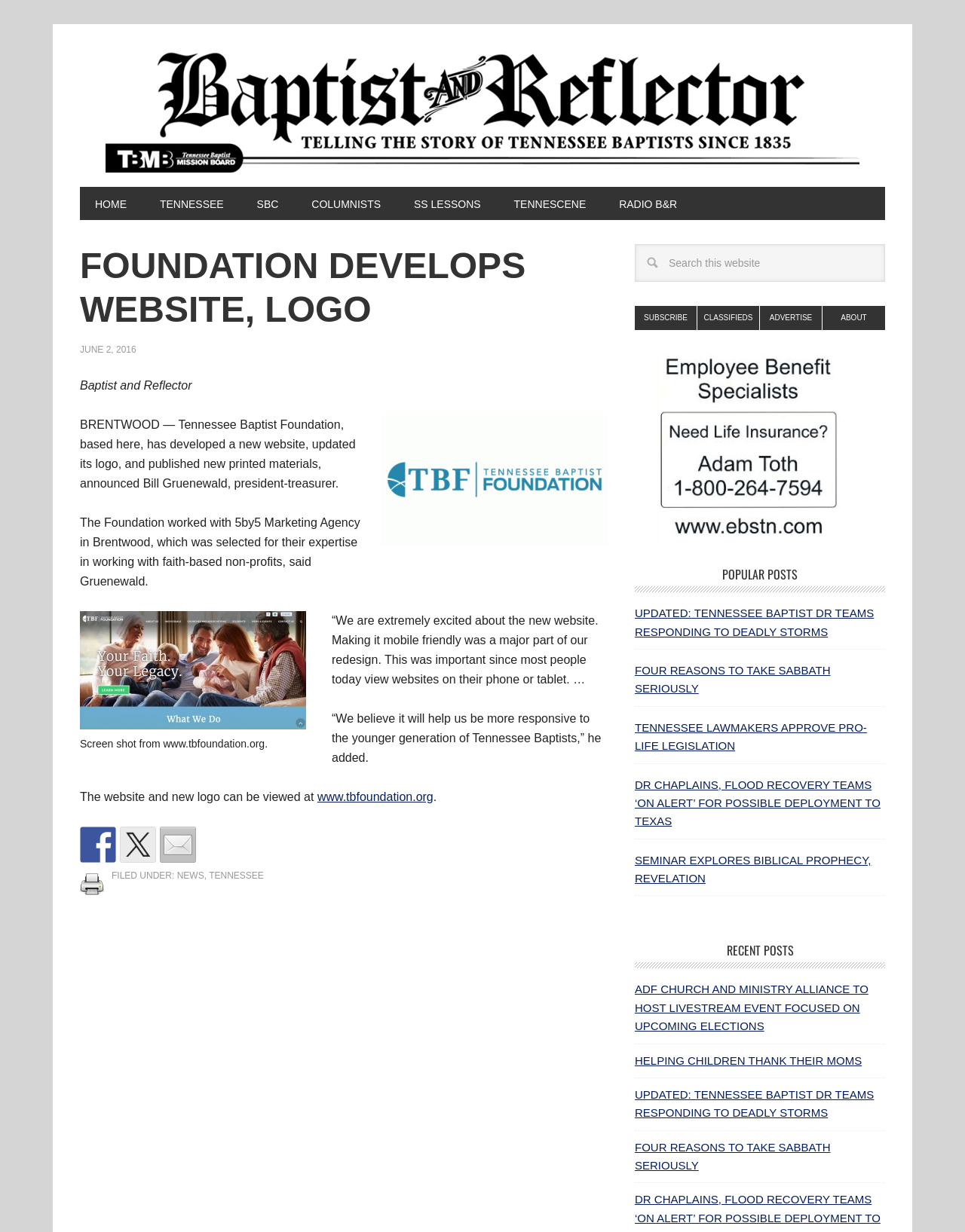Based on the element description View all, identify the bounding box of the UI element in the given webpage screenshot. The coordinates should be in the format (top-left x, top-left y, bottom-right x, bottom-right y) and must be between 0 and 1.

None